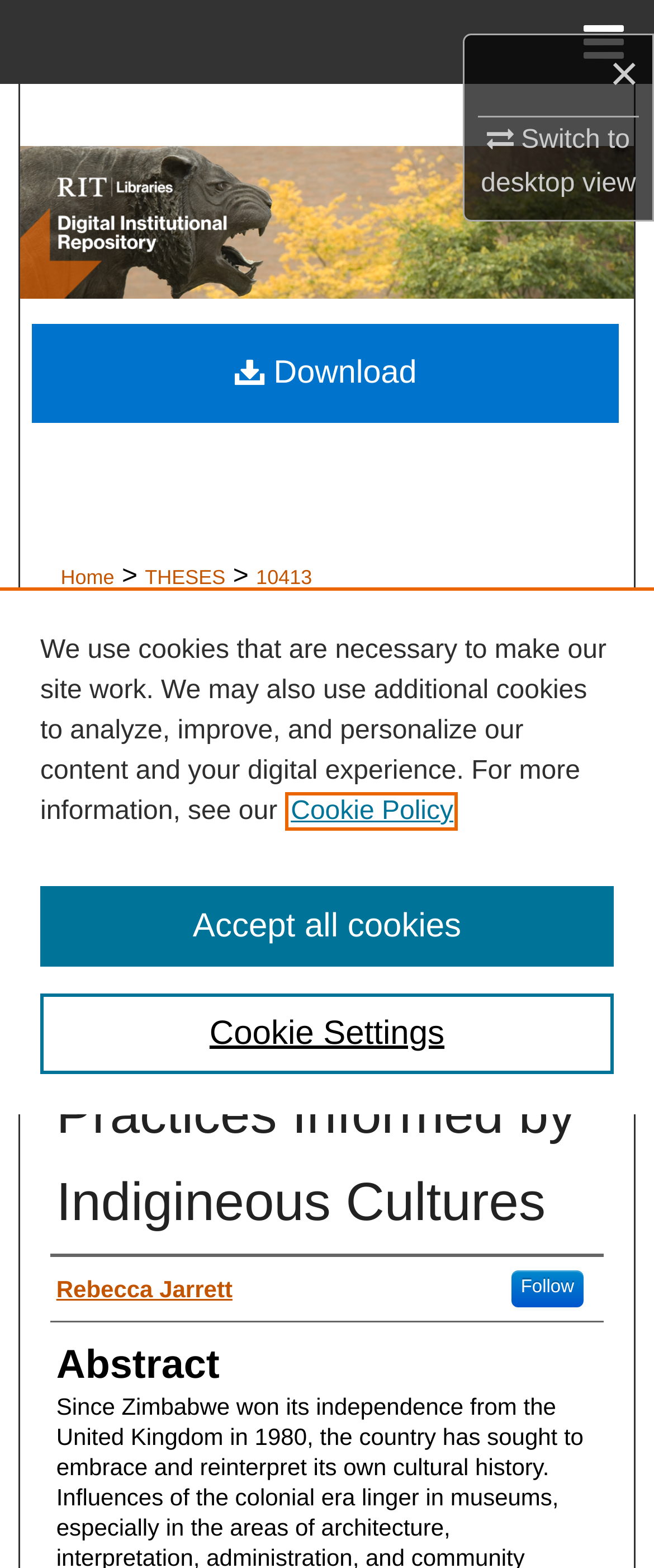Locate the bounding box coordinates of the element that should be clicked to execute the following instruction: "Visit Facebook page".

None